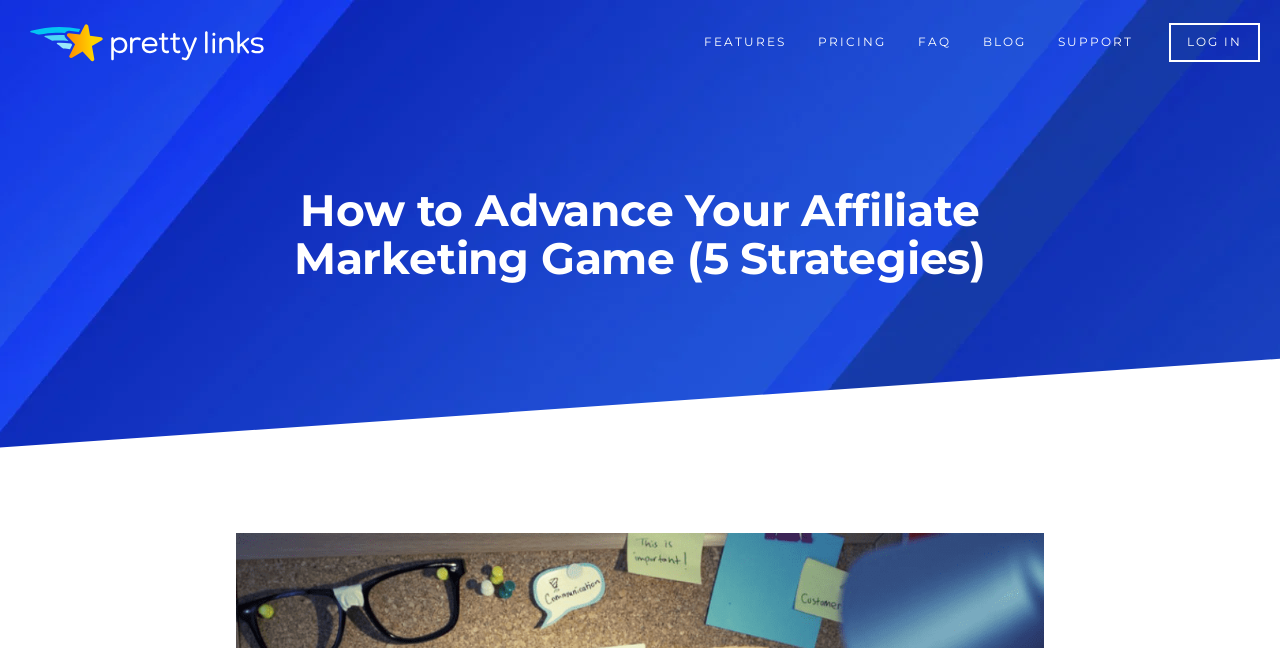How many strategies are discussed?
Give a detailed response to the question by analyzing the screenshot.

The heading 'How to Advance Your Affiliate Marketing Game (5 Strategies)' explicitly states that the webpage will discuss five strategies for advancing affiliate marketing.